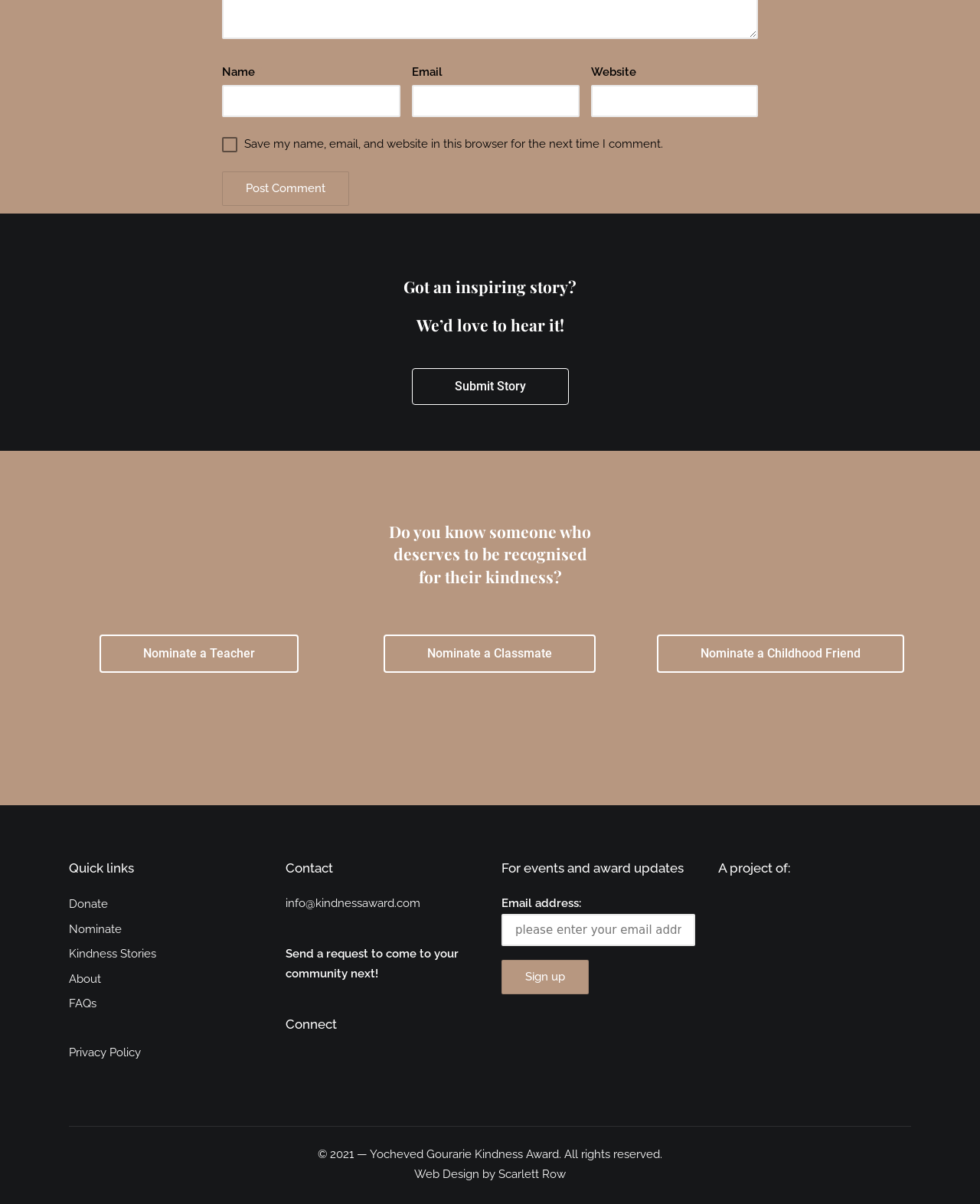Please identify the bounding box coordinates of the clickable region that I should interact with to perform the following instruction: "Nominate a teacher". The coordinates should be expressed as four float numbers between 0 and 1, i.e., [left, top, right, bottom].

[0.102, 0.527, 0.305, 0.559]